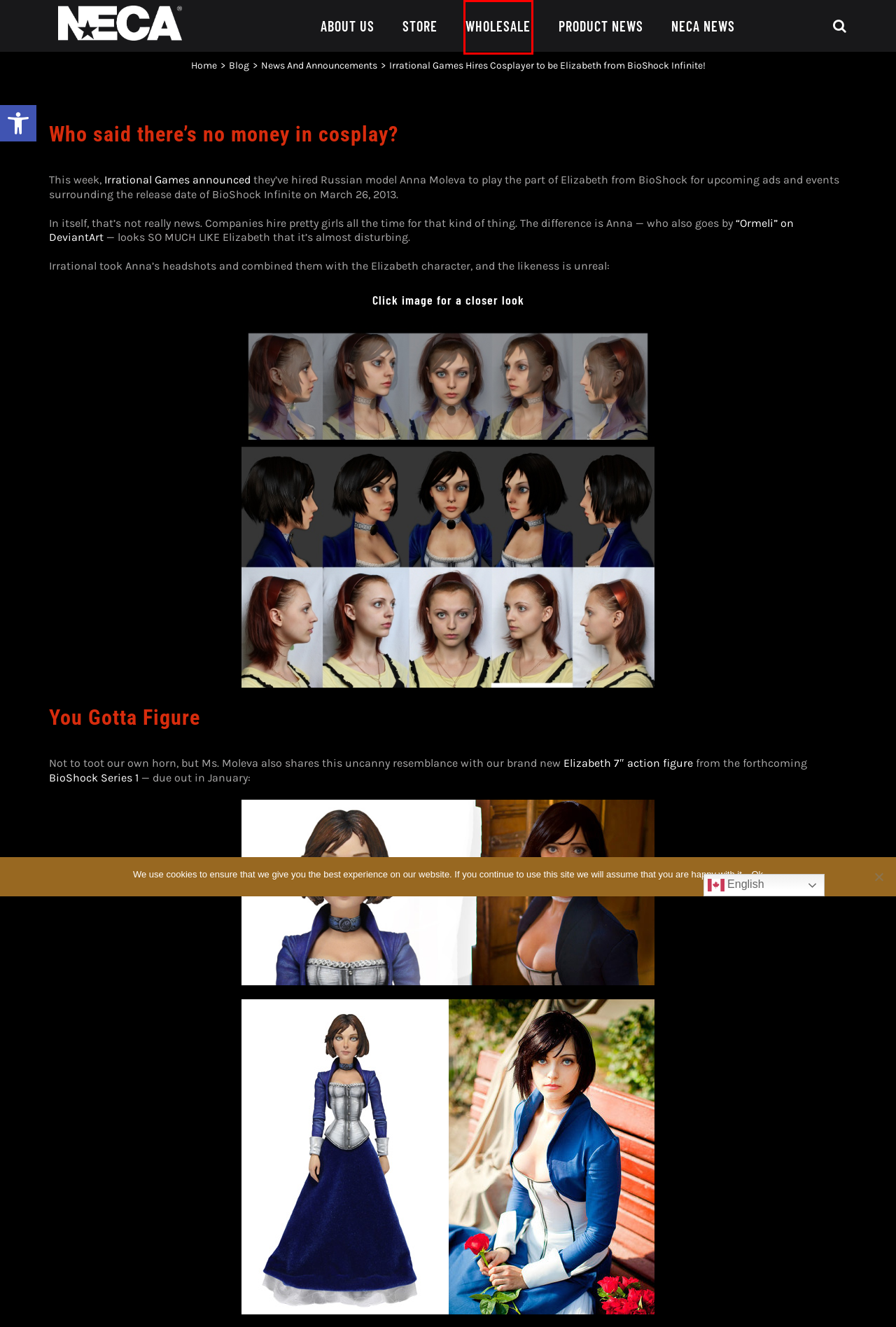You are given a screenshot of a webpage with a red rectangle bounding box around a UI element. Select the webpage description that best matches the new webpage after clicking the element in the bounding box. Here are the candidates:
A. Wholesale – NECAOnline.com
B. Customer Service – NECAOnline.com
C. 12 Days of Downloads 2022 – Day 12: Ultimate Action Figures Visual Guide – NECAOnline.com
D. Blog – NECAOnline.com
E. Amazon.com: Neca Bioshock Infinite Series 1 Elizabeth 7" Action Figure : Toys & Games
F. Large-Scale Figures – NECAOnline.com
G. VK | 登录
H. News And Announcements – NECAOnline.com

A